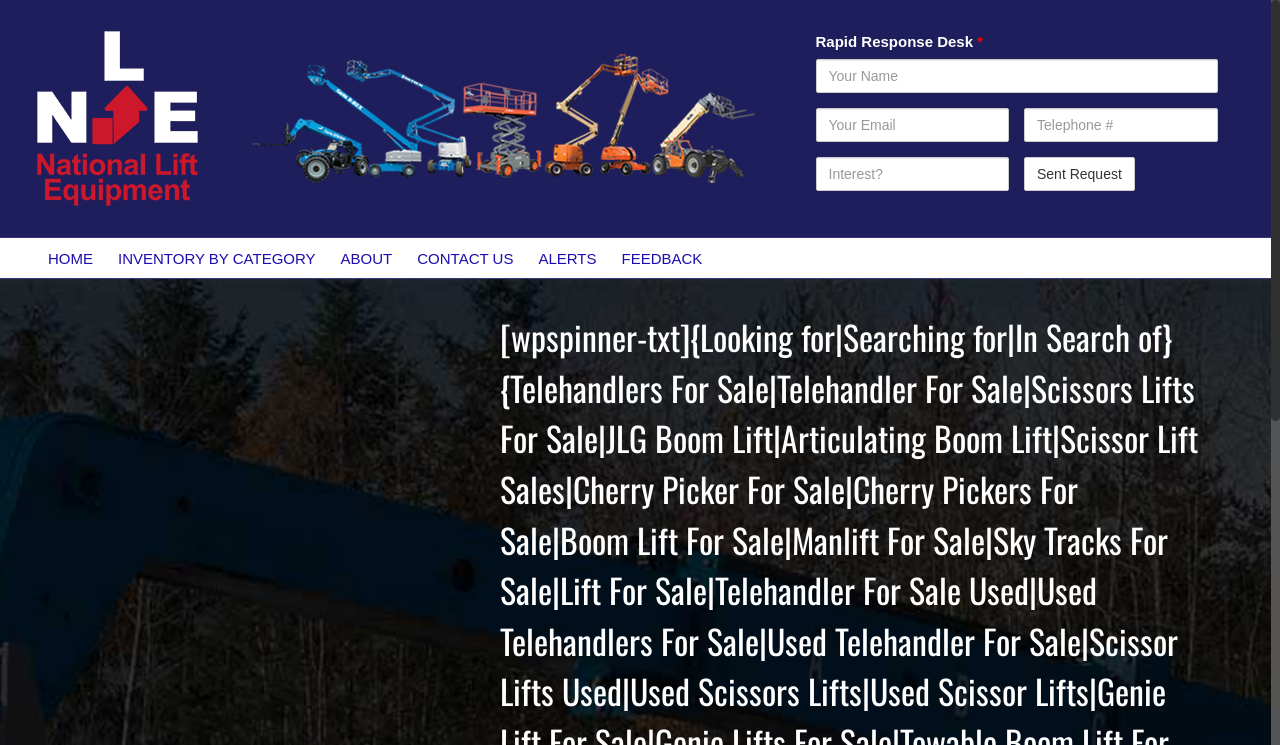Create a full and detailed caption for the entire webpage.

The webpage appears to be a website for a company that sells heavy machinery, specifically telehandlers and boom lifts. At the top left corner, there is a logo with the text "No Blog Title Set" and an image of the logo. 

To the right of the logo, there is a call-to-action (CTA) form labeled "Header CTA" that spans almost the entire width of the page. The form contains several fields, including "Rapid Response Desk", "Your Email:", "Your Number:", and "Interested in?". The "Rapid Response Desk" field is a static text, while the others are text boxes that require input. There is also a "Sent Request" button at the end of the form.

Below the logo and the CTA form, there is a main navigation menu that spans the entire width of the page. The menu contains six links: "HOME", "INVENTORY BY CATEGORY", "ABOUT", "CONTACT US", "ALERTS", and "FEEDBACK". The "INVENTORY BY CATEGORY" link has a popup menu.